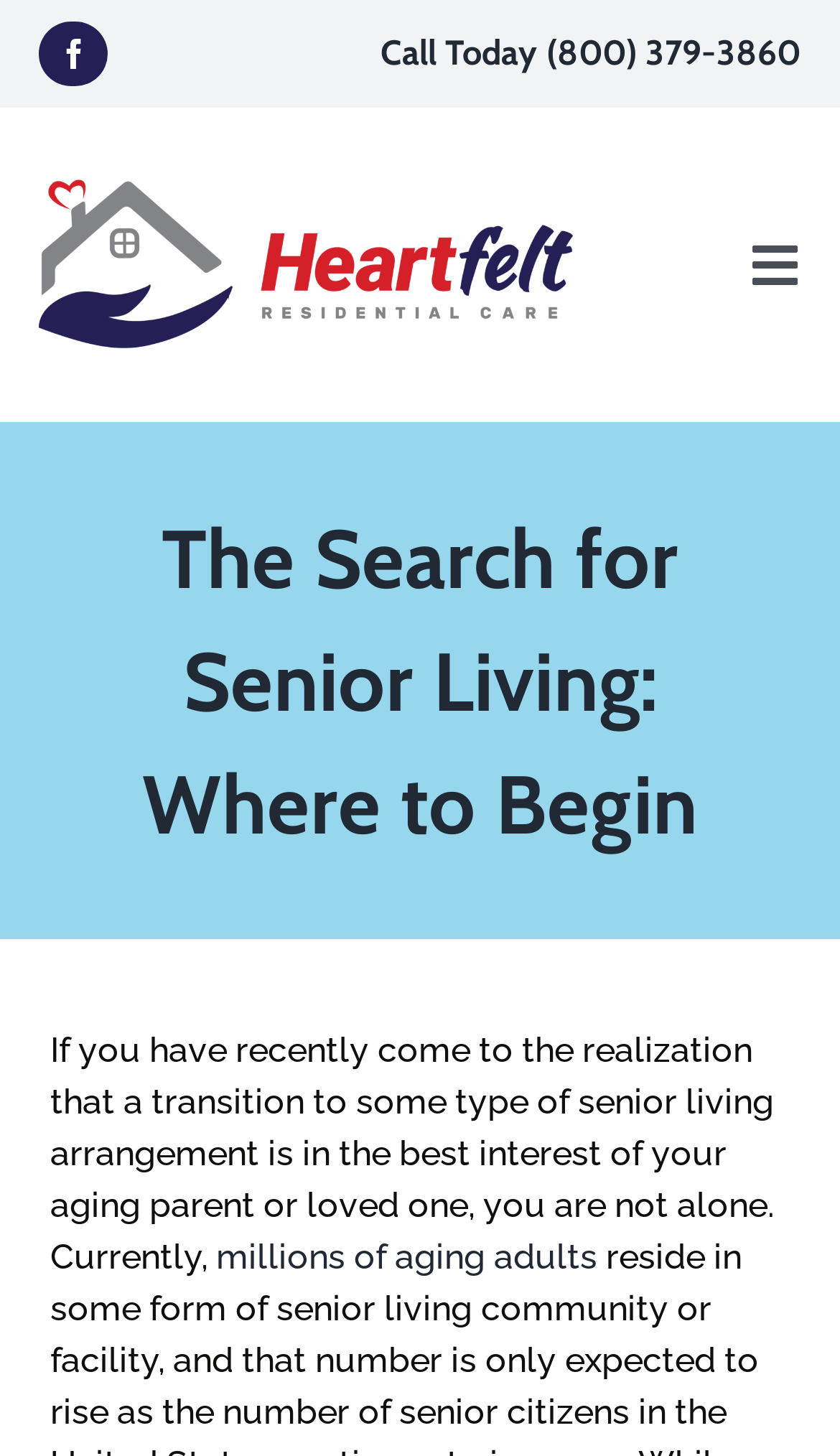What is the name of the logo?
Provide a detailed and well-explained answer to the question.

I found the logo name by looking at the top left section of the webpage, where the logo is located, and it has a text description that says 'Heartfelt-Logo12222'.